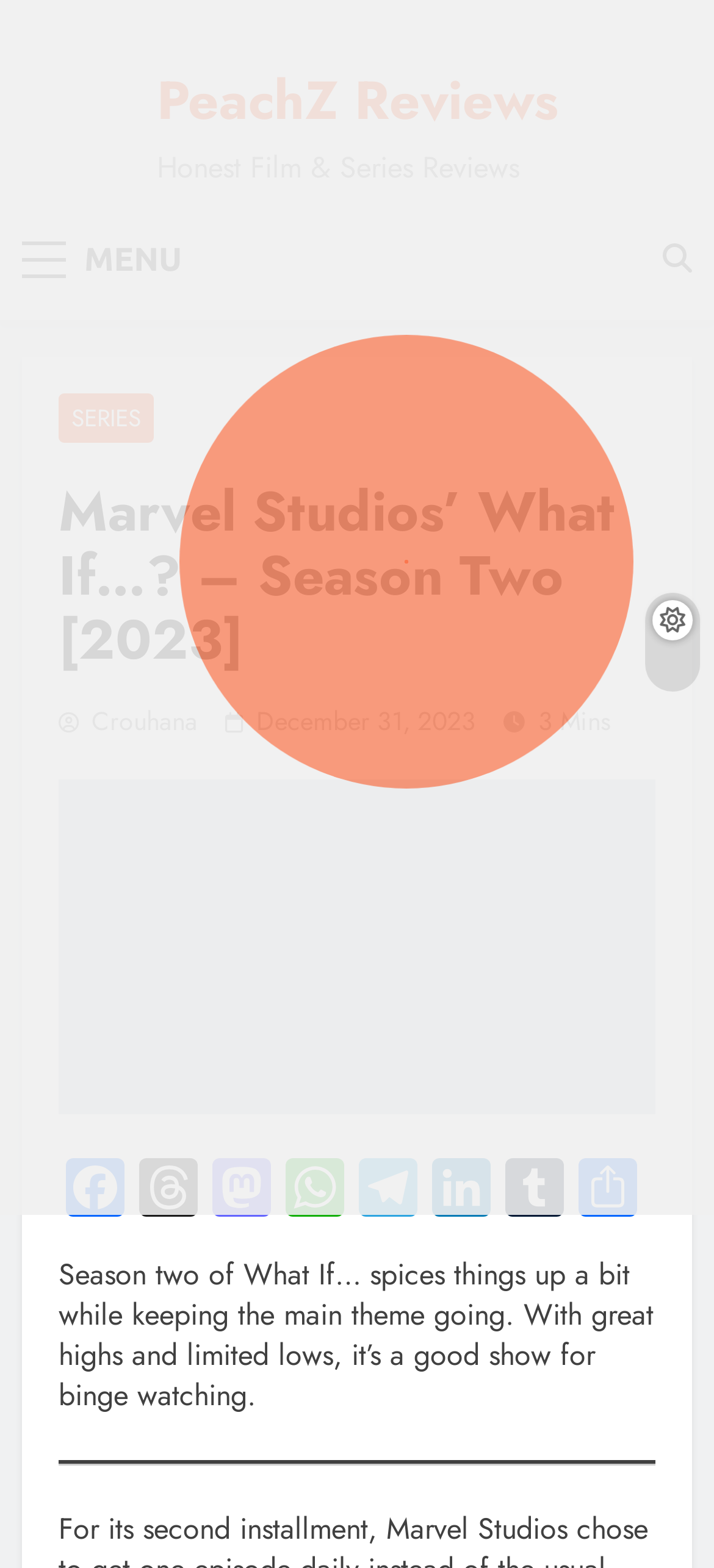Please provide the bounding box coordinates for the element that needs to be clicked to perform the following instruction: "Read the comment from Azie". The coordinates should be given as four float numbers between 0 and 1, i.e., [left, top, right, bottom].

None